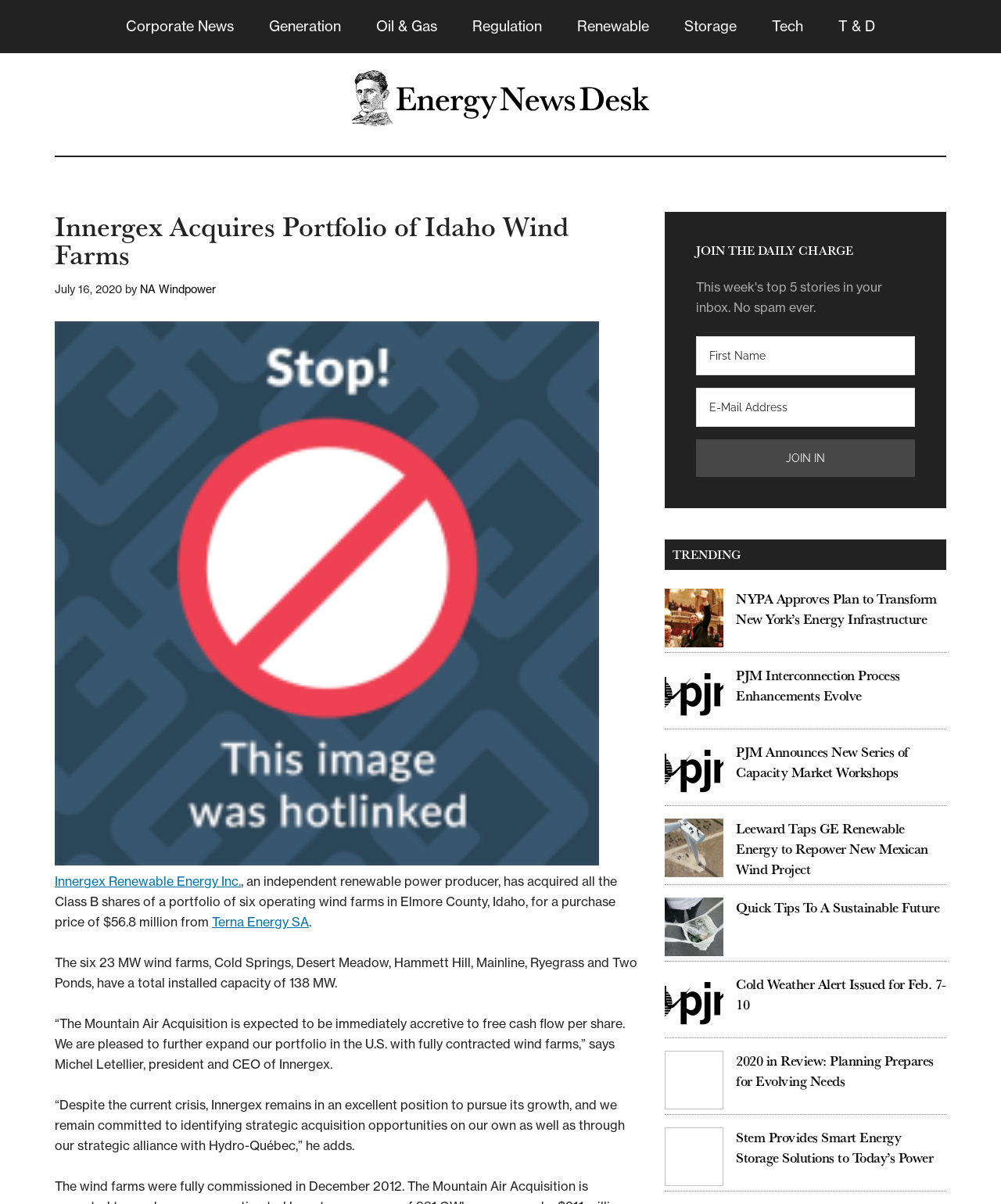Identify the bounding box coordinates of the specific part of the webpage to click to complete this instruction: "Read the article about 'Innergex Acquires Portfolio of Idaho Wind Farms'".

[0.055, 0.176, 0.641, 0.222]